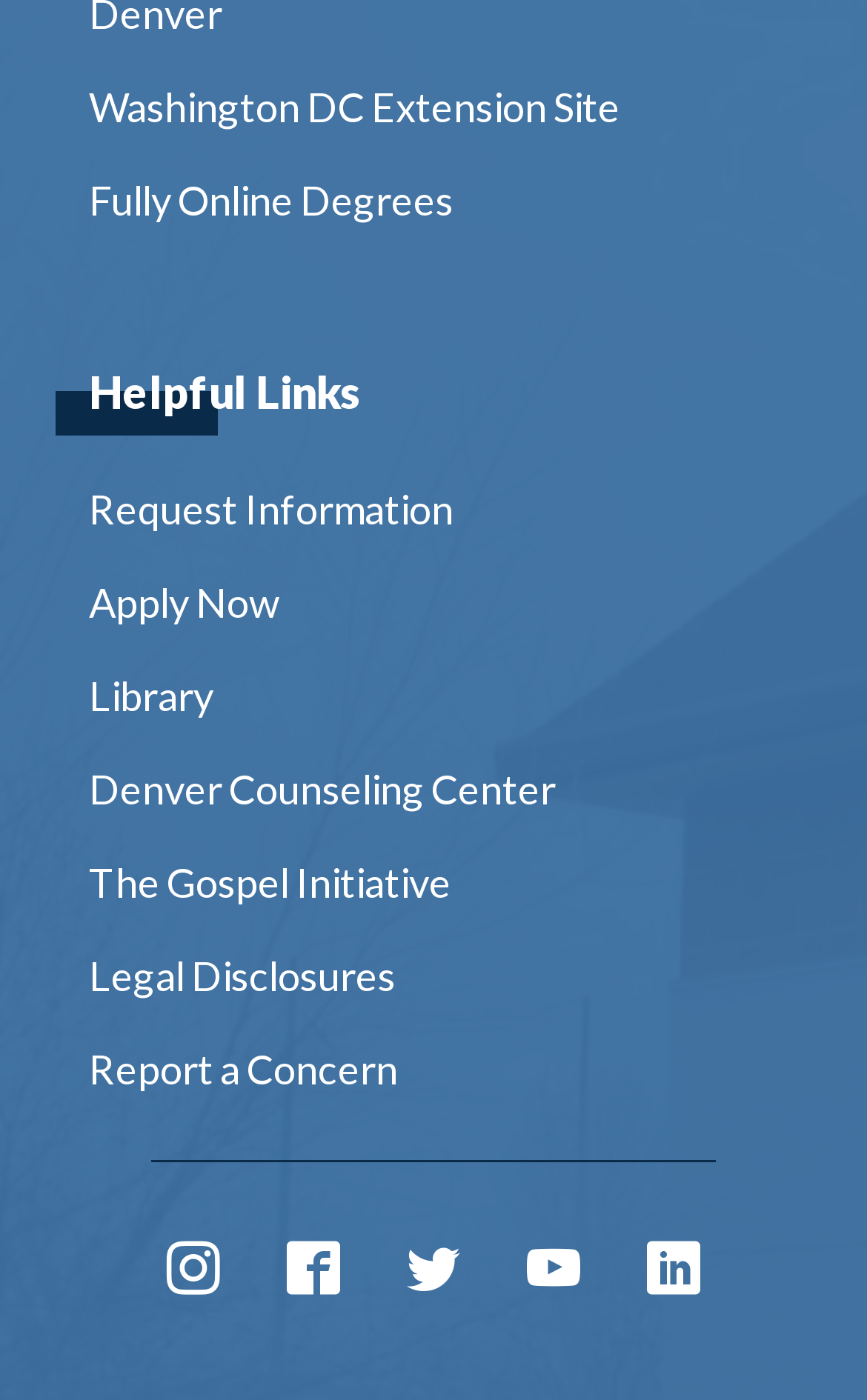Extract the bounding box coordinates for the described element: "Apply Now". The coordinates should be represented as four float numbers between 0 and 1: [left, top, right, bottom].

[0.103, 0.397, 0.897, 0.463]